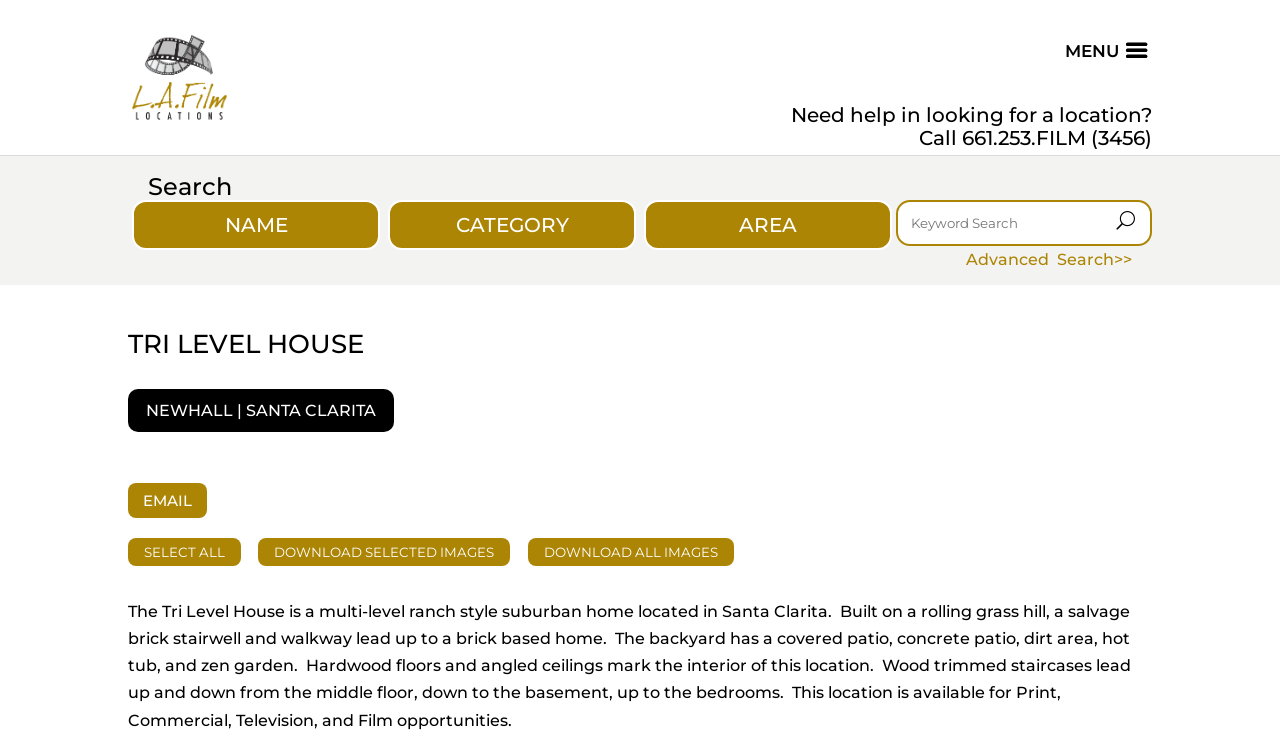What type of house is featured on this webpage?
Examine the webpage screenshot and provide an in-depth answer to the question.

Based on the webpage content, specifically the heading 'TRI LEVEL HOUSE' and the description of the location, it can be inferred that the webpage is featuring a Tri Level House.